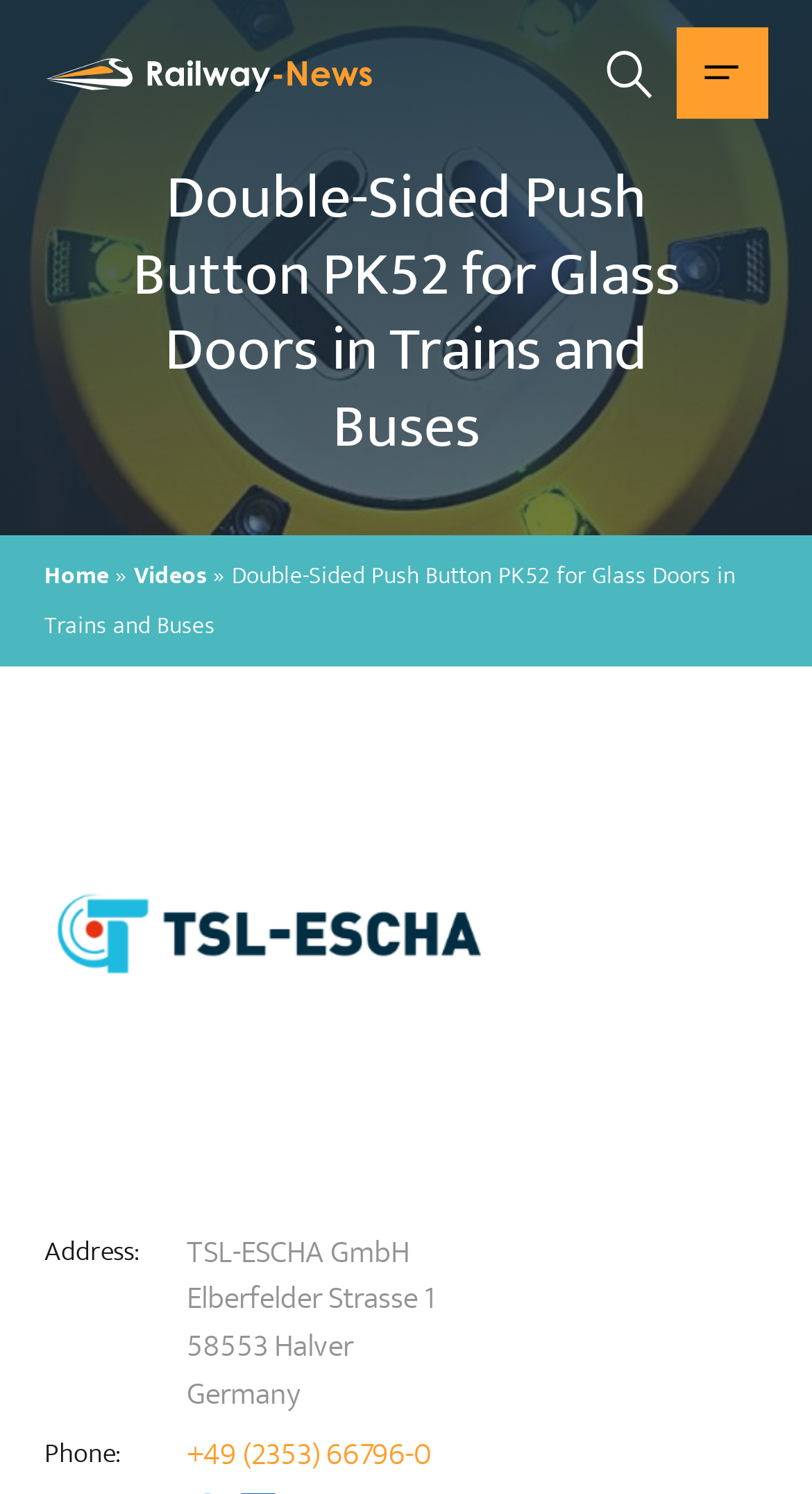Please answer the following question as detailed as possible based on the image: 
What is the phone number of the company?

I found the phone number by looking at the contact information section at the bottom of the webpage, where it says 'Phone:' followed by the phone number '+49 (2353) 66796-0'.